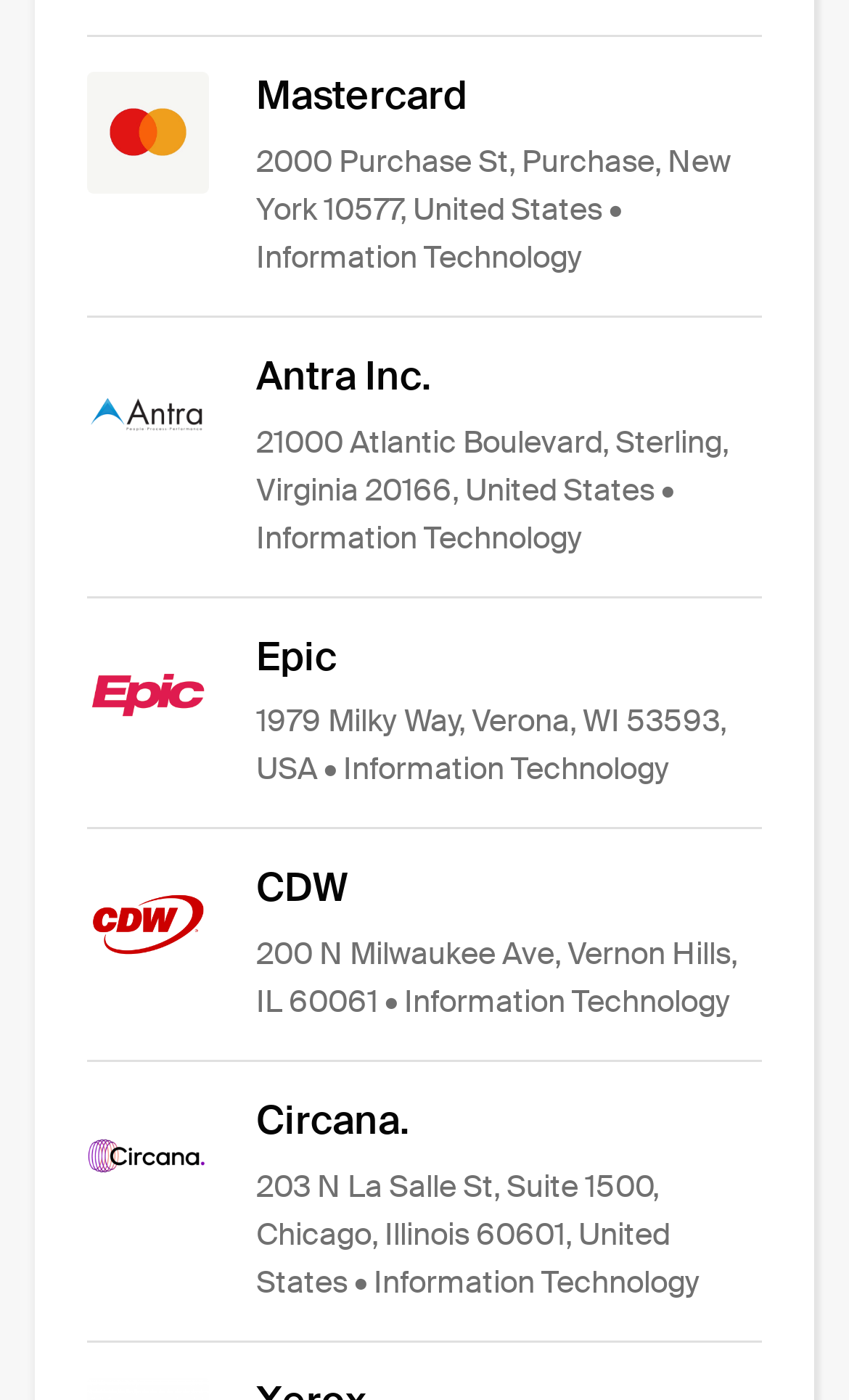Give a one-word or one-phrase response to the question:
What is the industry of Mastercard?

Information Technology